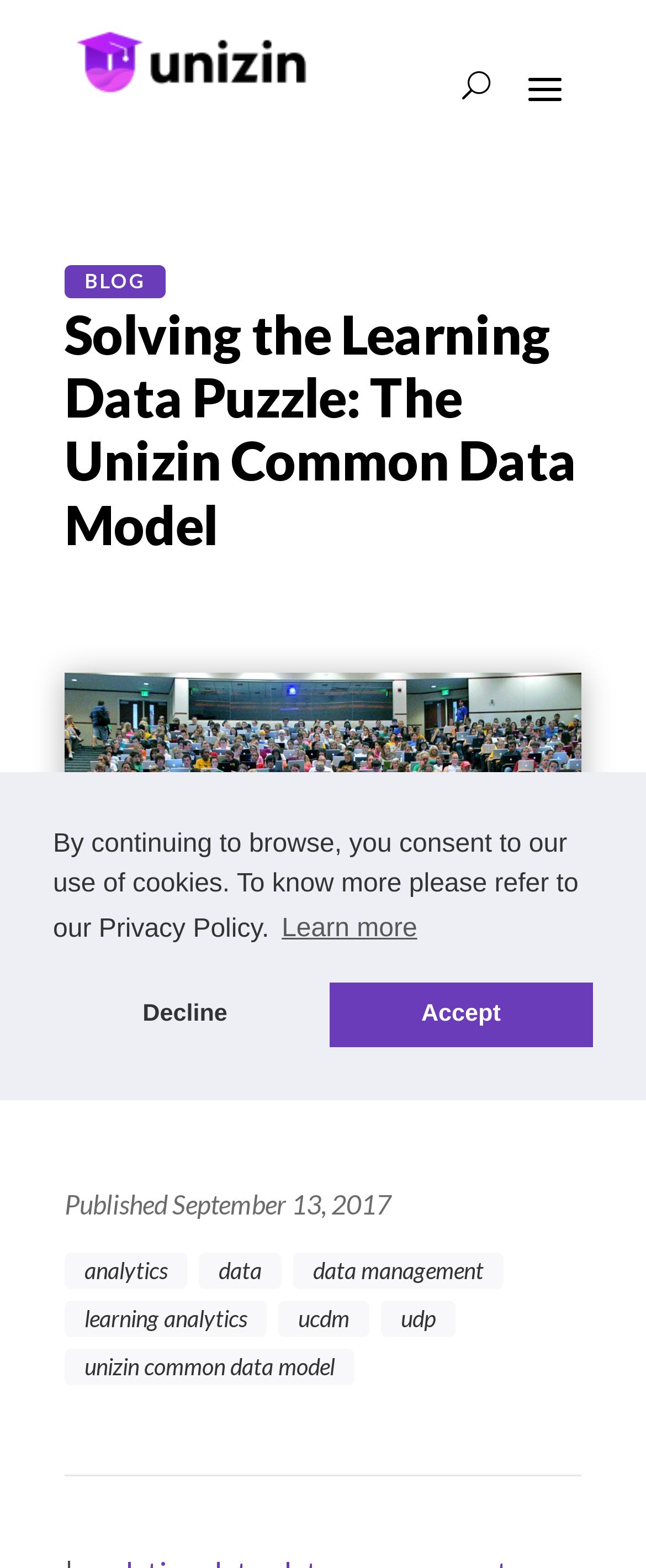How many links are in the top navigation bar?
Provide an in-depth answer to the question, covering all aspects.

I counted the links in the top navigation bar, which are 'BLOG', 'analytics', 'data', and 'data management', and found that there are 4 links.